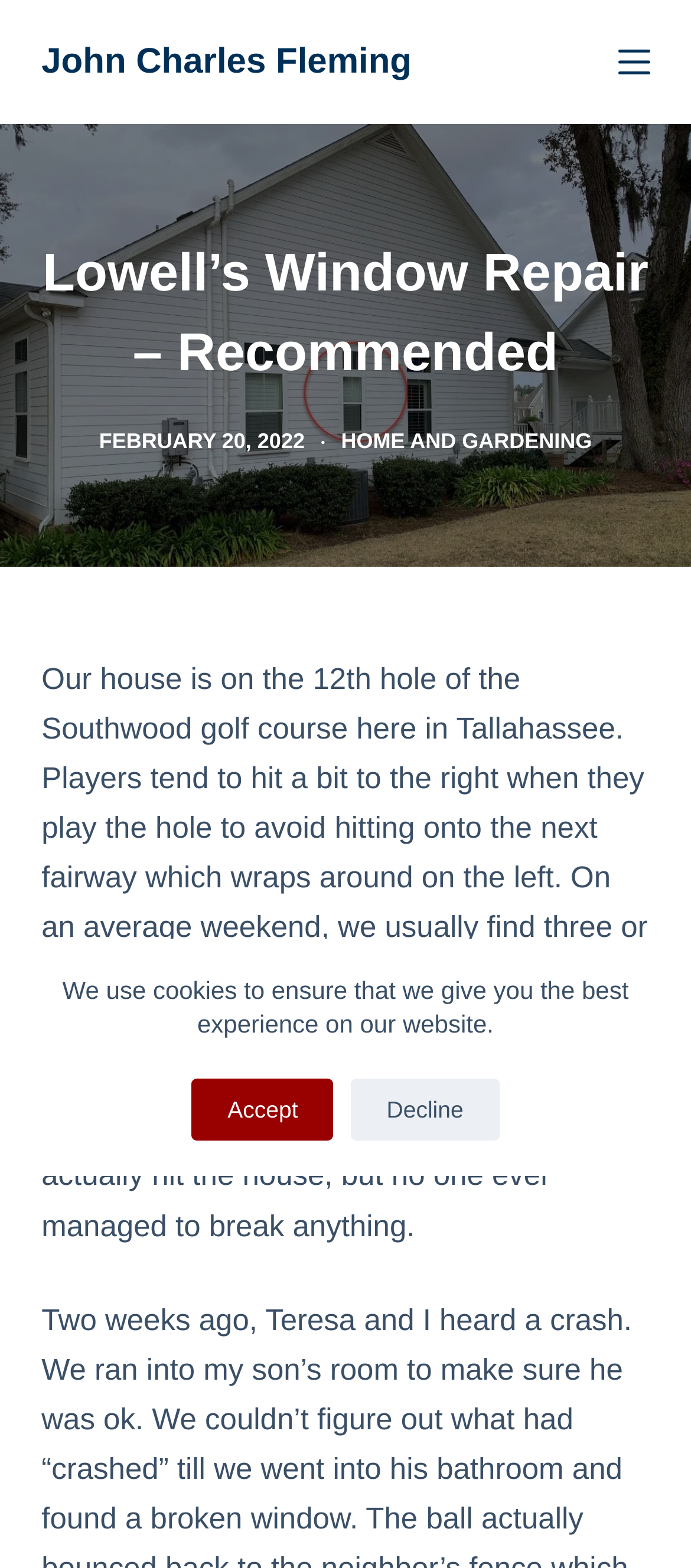Please provide a detailed answer to the question below based on the screenshot: 
How many lost golf balls do the authors usually find in their yard?

The number of lost golf balls the authors usually find in their yard can be found in the text 'On an average weekend, we usually find three or four lost golf balls in our yard.' which is located in the main content area of the webpage.